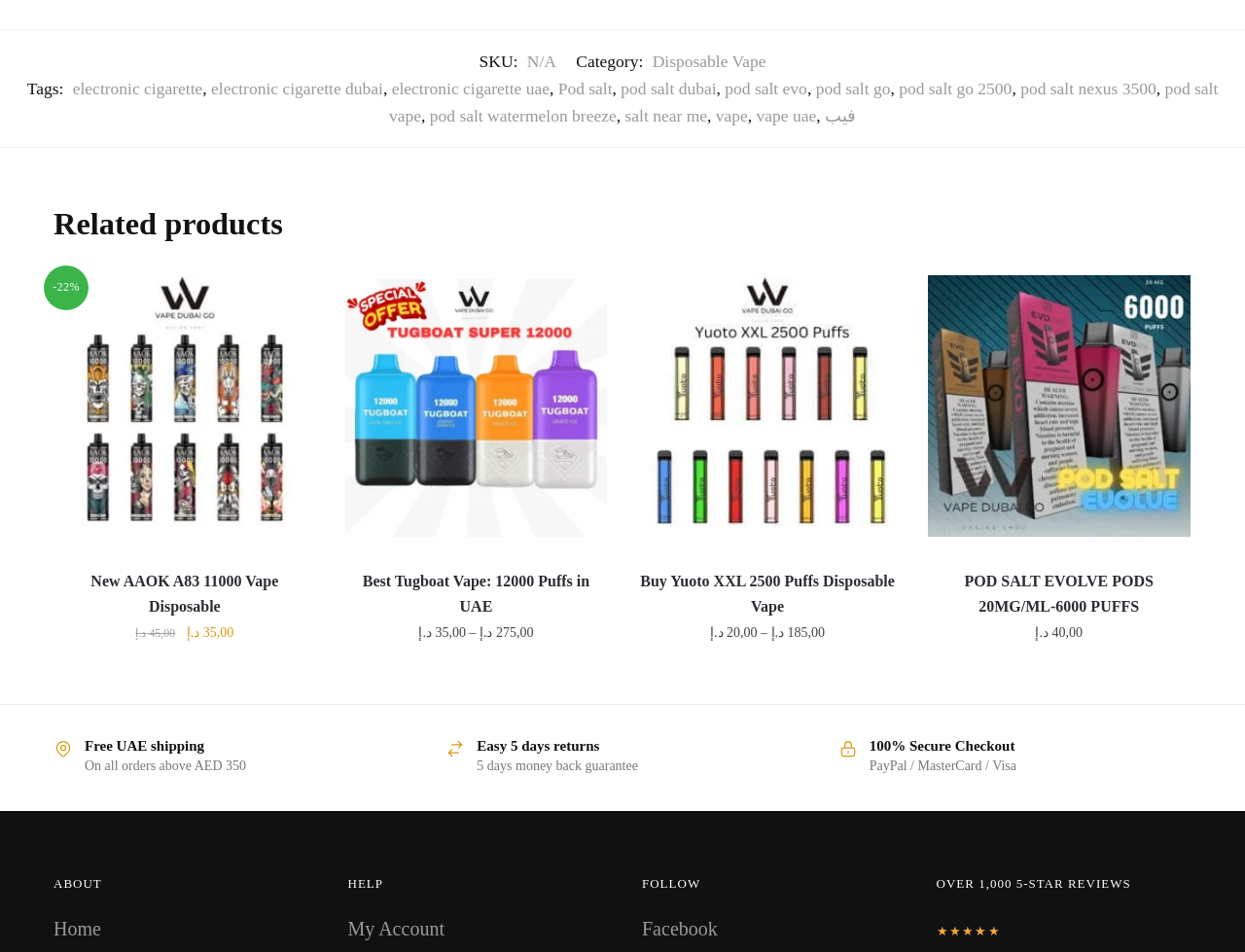Please answer the following question using a single word or phrase: 
How much discount is on the 'New AAOK A83 11000 Vape Disposable' product?

-22%